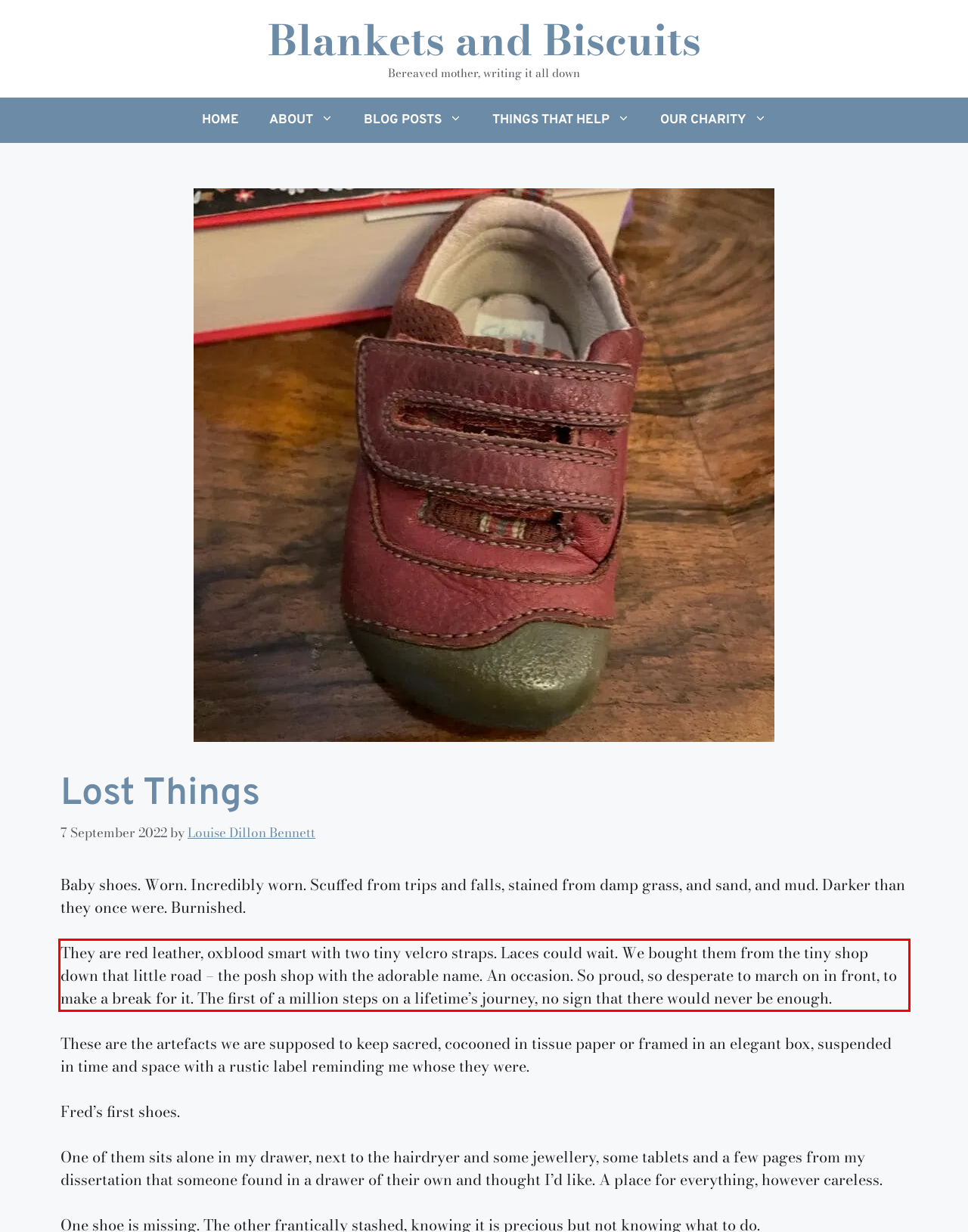Using the provided screenshot, read and generate the text content within the red-bordered area.

They are red leather, oxblood smart with two tiny velcro straps. Laces could wait. We bought them from the tiny shop down that little road – the posh shop with the adorable name. An occasion. So proud, so desperate to march on in front, to make a break for it. The first of a million steps on a lifetime’s journey, no sign that there would never be enough.